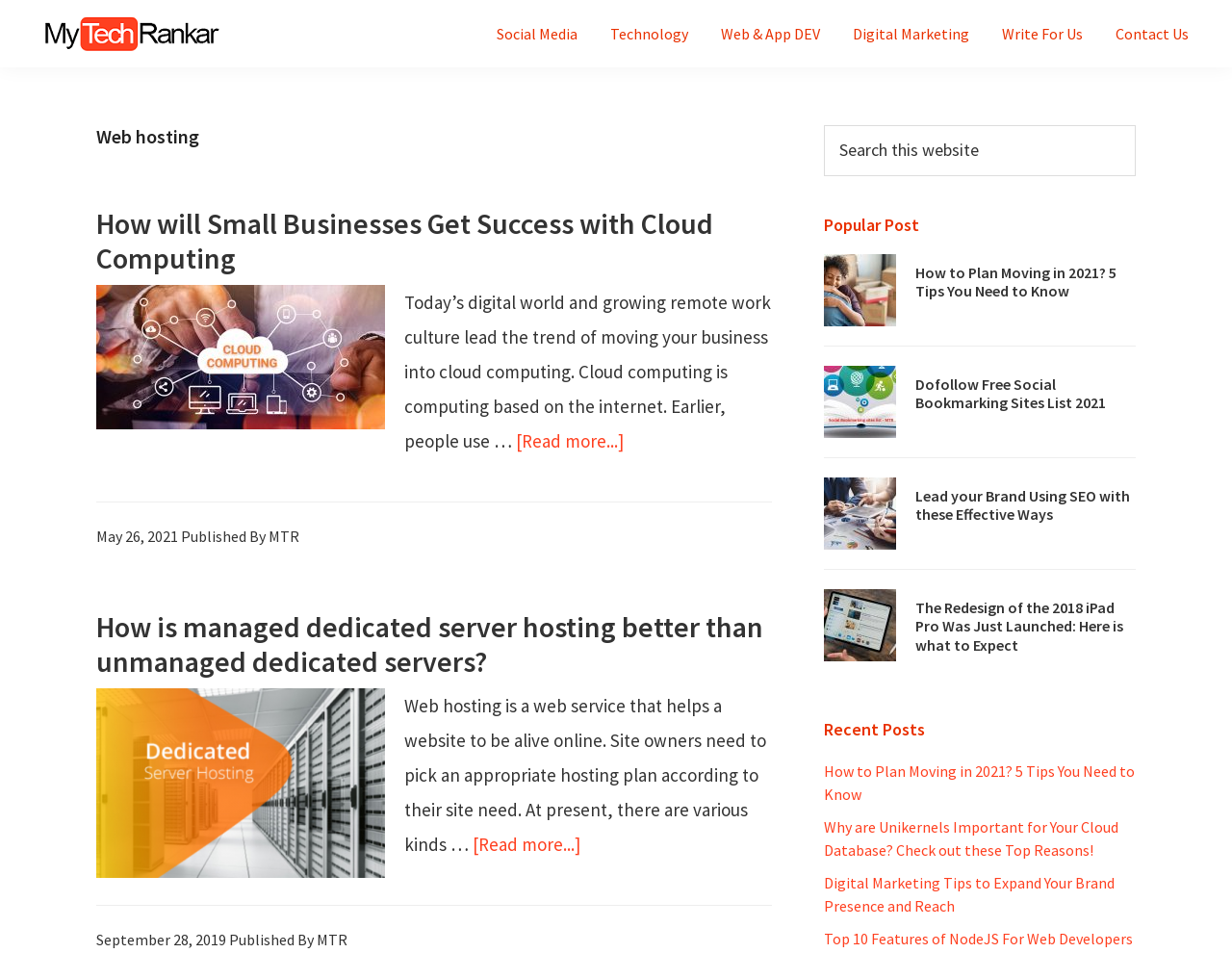Determine the bounding box coordinates of the element that should be clicked to execute the following command: "Click on the 'Social Media' link".

[0.391, 0.015, 0.48, 0.056]